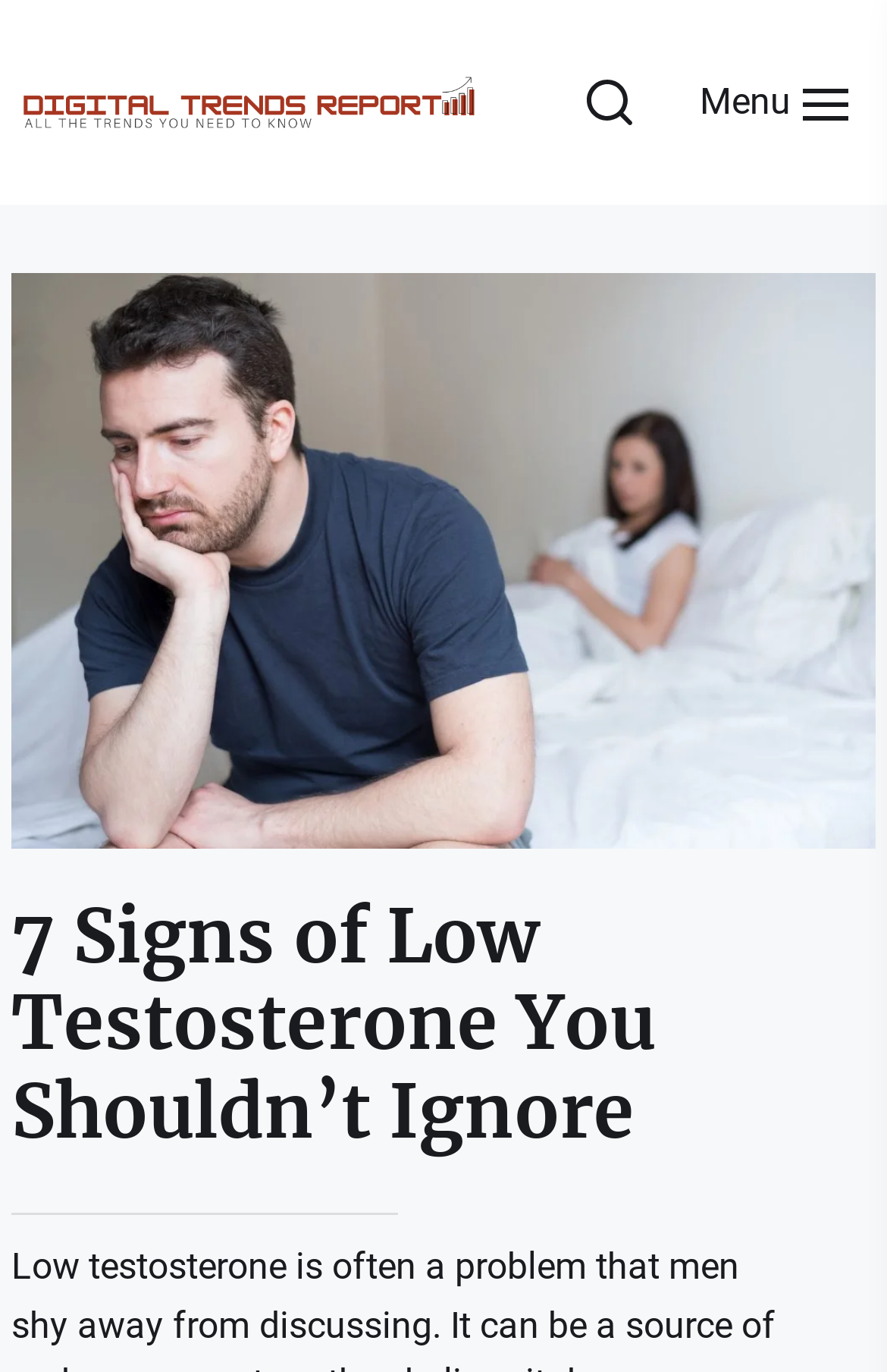Predict the bounding box coordinates for the UI element described as: "Happy Endings". The coordinates should be four float numbers between 0 and 1, presented as [left, top, right, bottom].

None